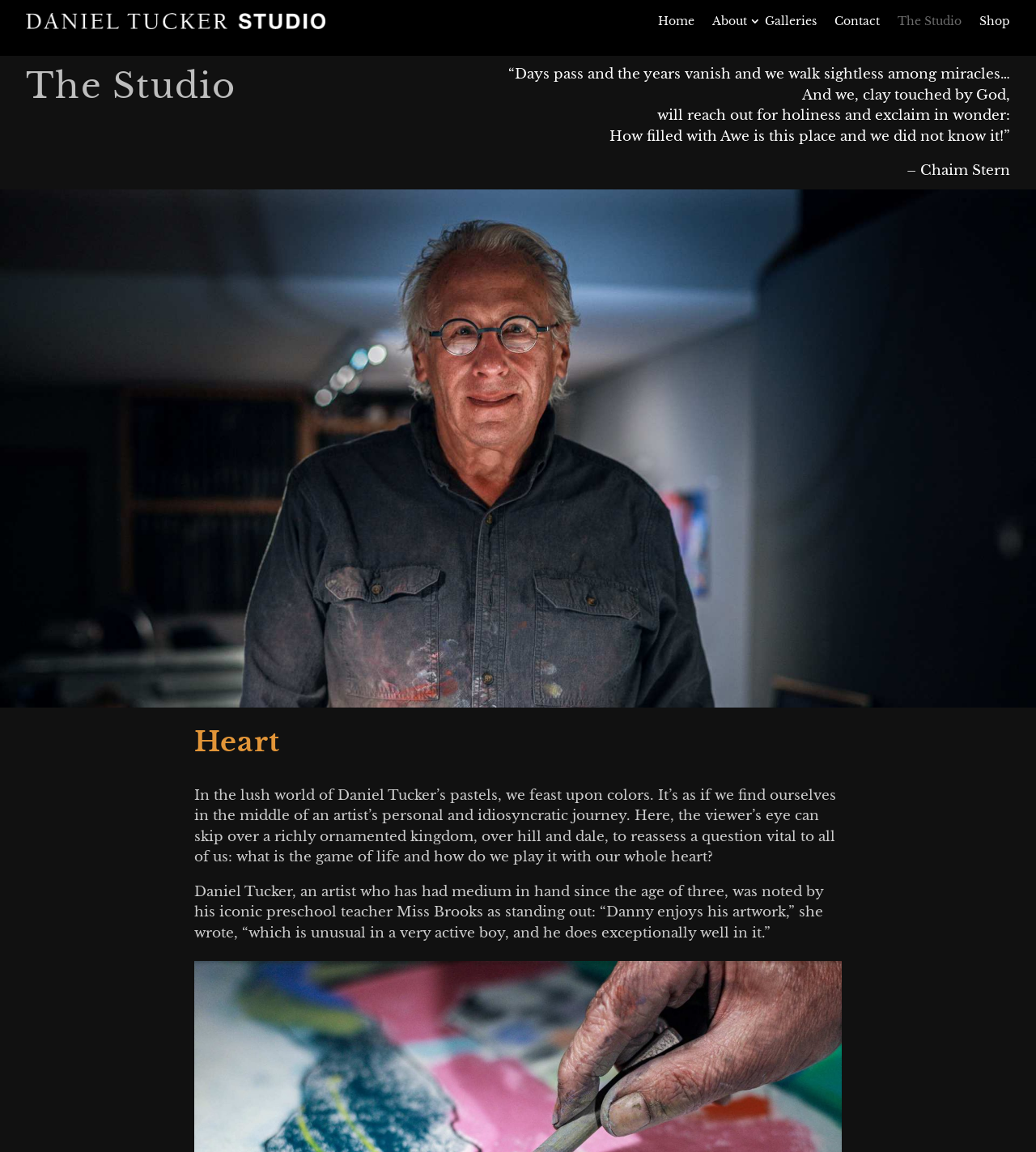Describe all the visual and textual components of the webpage comprehensively.

The webpage is titled "The Studio - Daniel Tucker" and features a logo at the top left corner. Above the logo, there is a navigation menu with links to "Home", "About 3", "Galleries", "Contact", "The Studio", and "Shop", arranged horizontally from left to right.

Below the navigation menu, there is a heading that reads "The Studio". Underneath this heading, there are four lines of poetic text, each on a separate line, that seem to be a quote from Chaim Stern. The text is centered on the page and takes up about half of the screen width.

Further down the page, there is a heading that reads "Heart", located at the top left of the main content area. Below this heading, there are two paragraphs of text that describe the artwork of Daniel Tucker. The text is written in a descriptive and poetic style, and it takes up most of the screen width. The paragraphs are separated by a small gap, and the text is aligned to the left.

Overall, the webpage has a clean and simple design, with a focus on showcasing the artwork and biography of Daniel Tucker.